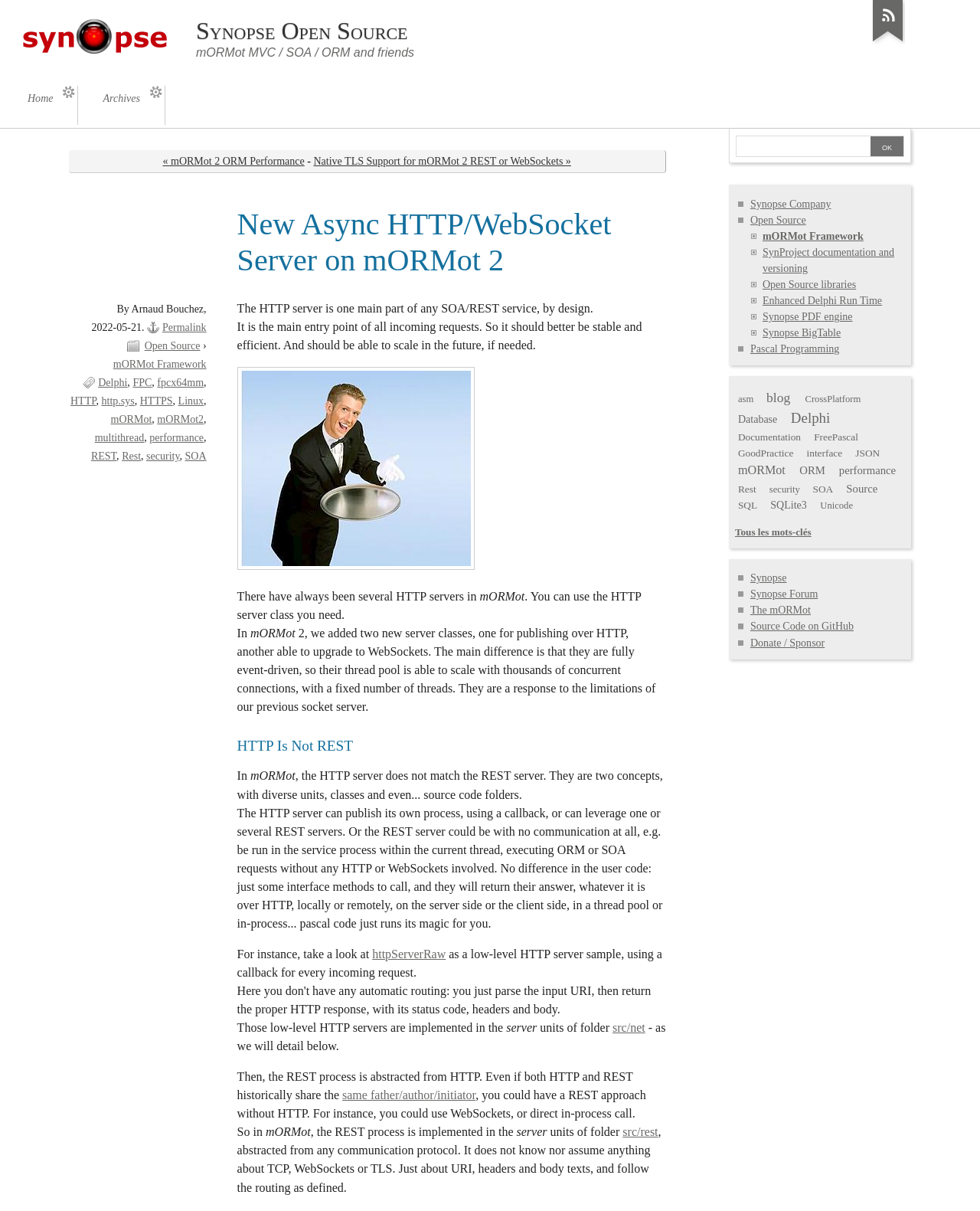Determine which piece of text is the heading of the webpage and provide it.

Synopse Open Source